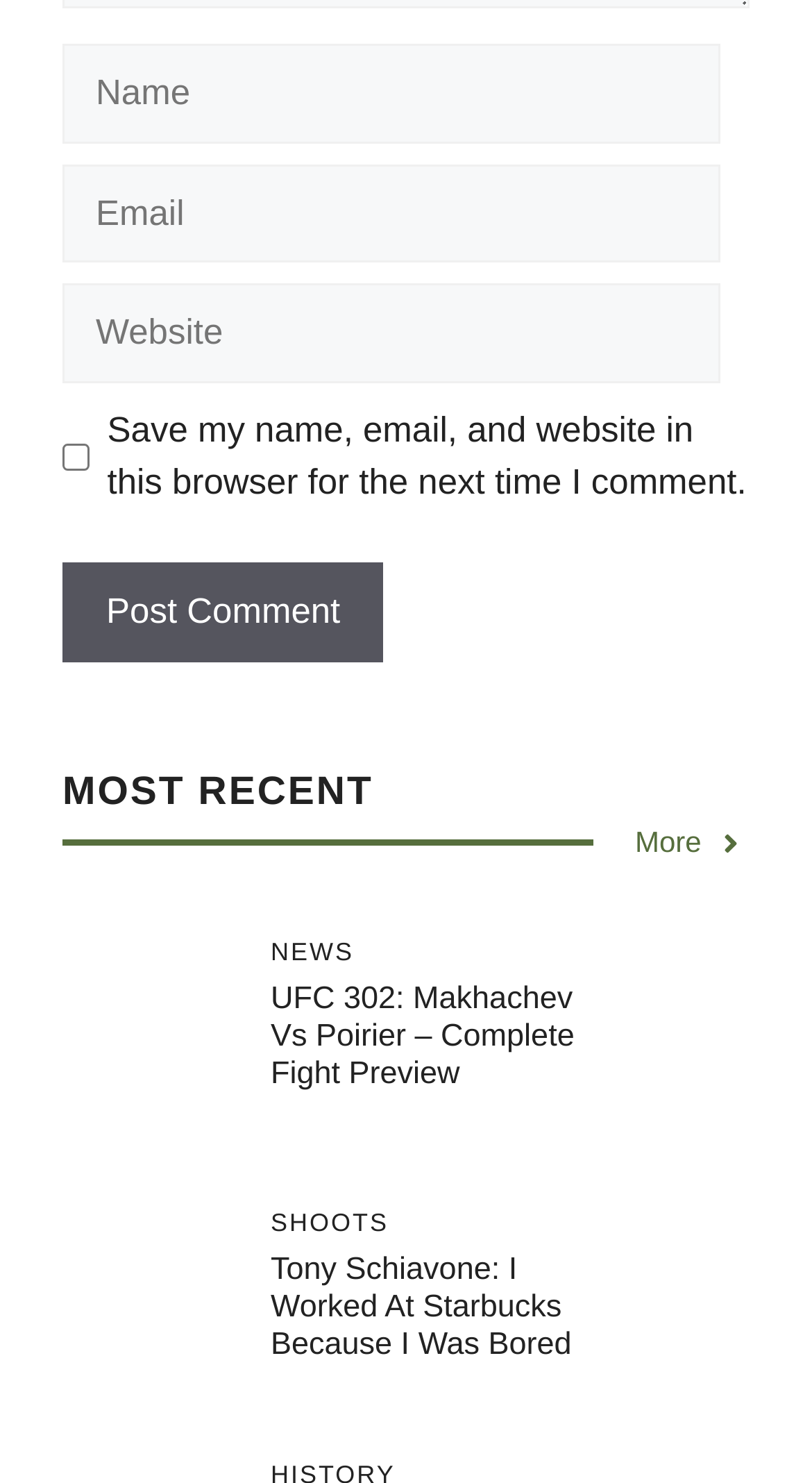What is the category of the second article?
Your answer should be a single word or phrase derived from the screenshot.

SHOOTS